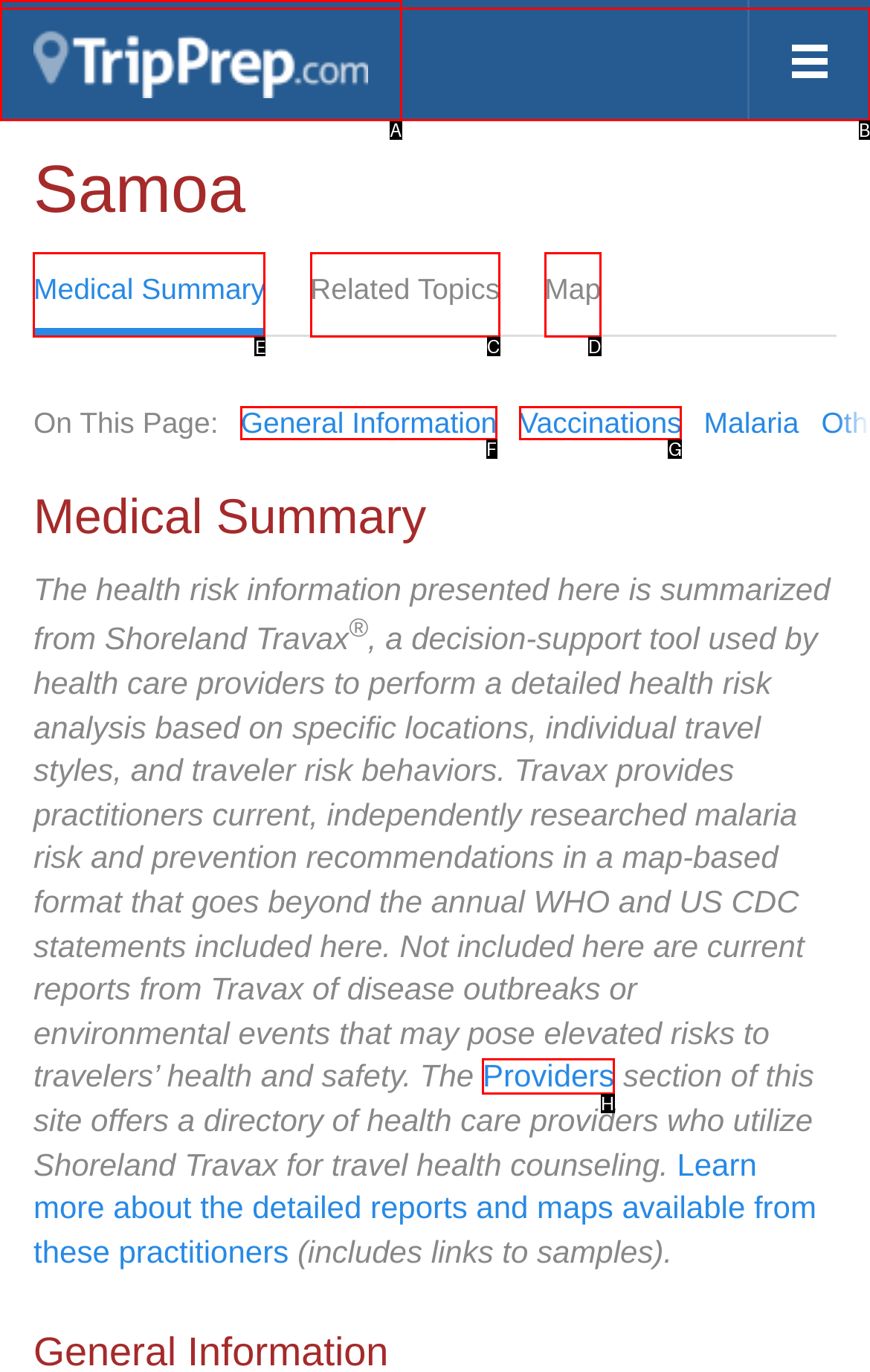Choose the HTML element that should be clicked to achieve this task: View Medical Summary
Respond with the letter of the correct choice.

E